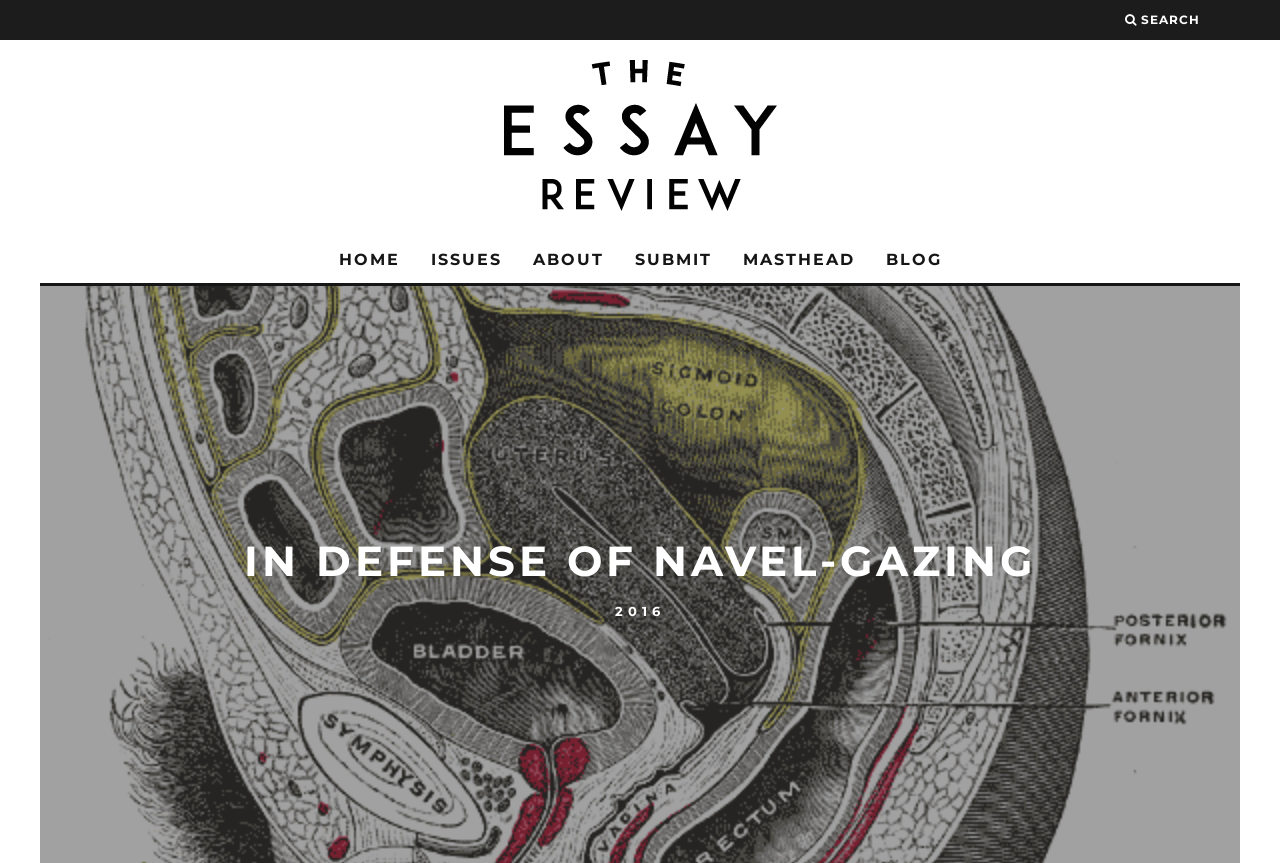How many navigation links are there?
Answer with a single word or short phrase according to what you see in the image.

6